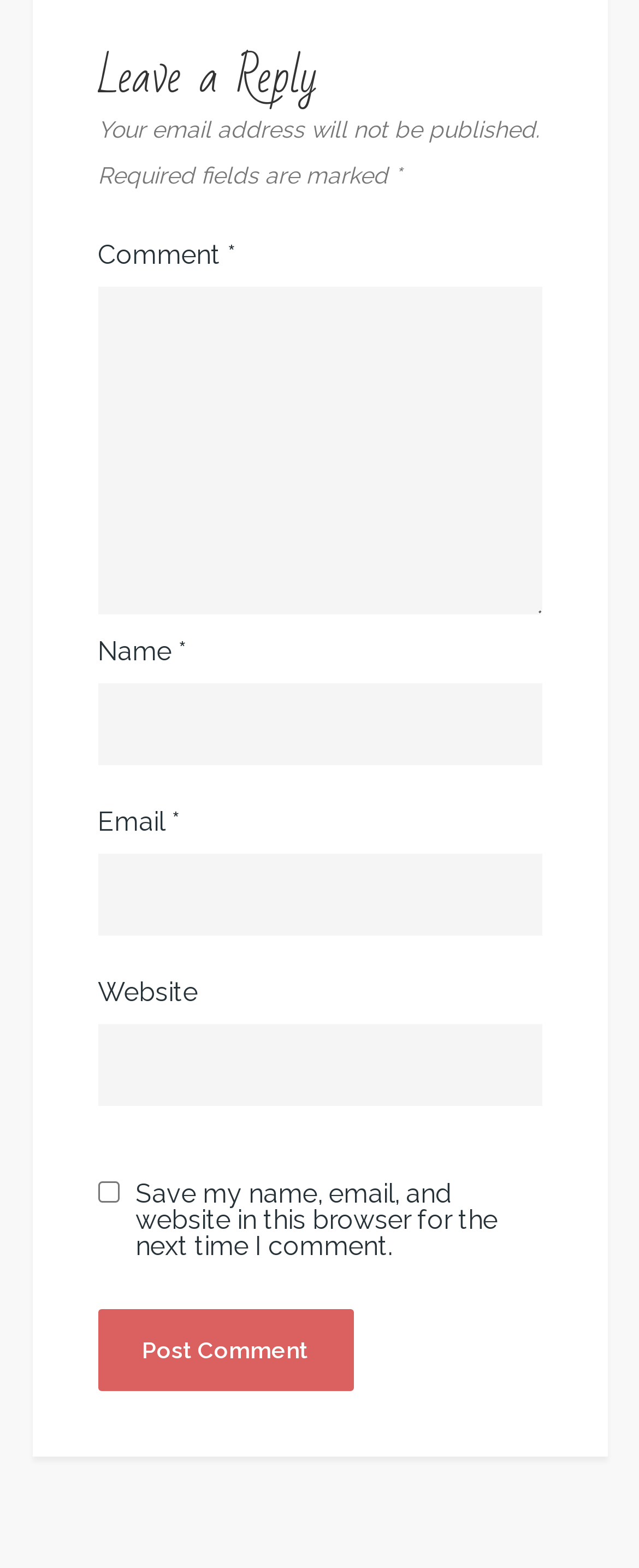What is the purpose of the checkbox?
Use the information from the image to give a detailed answer to the question.

The checkbox is located below the 'Website' textbox and is labeled 'Save my name, email, and website in this browser for the next time I comment.' This suggests that its purpose is to save the user's comment information for future use.